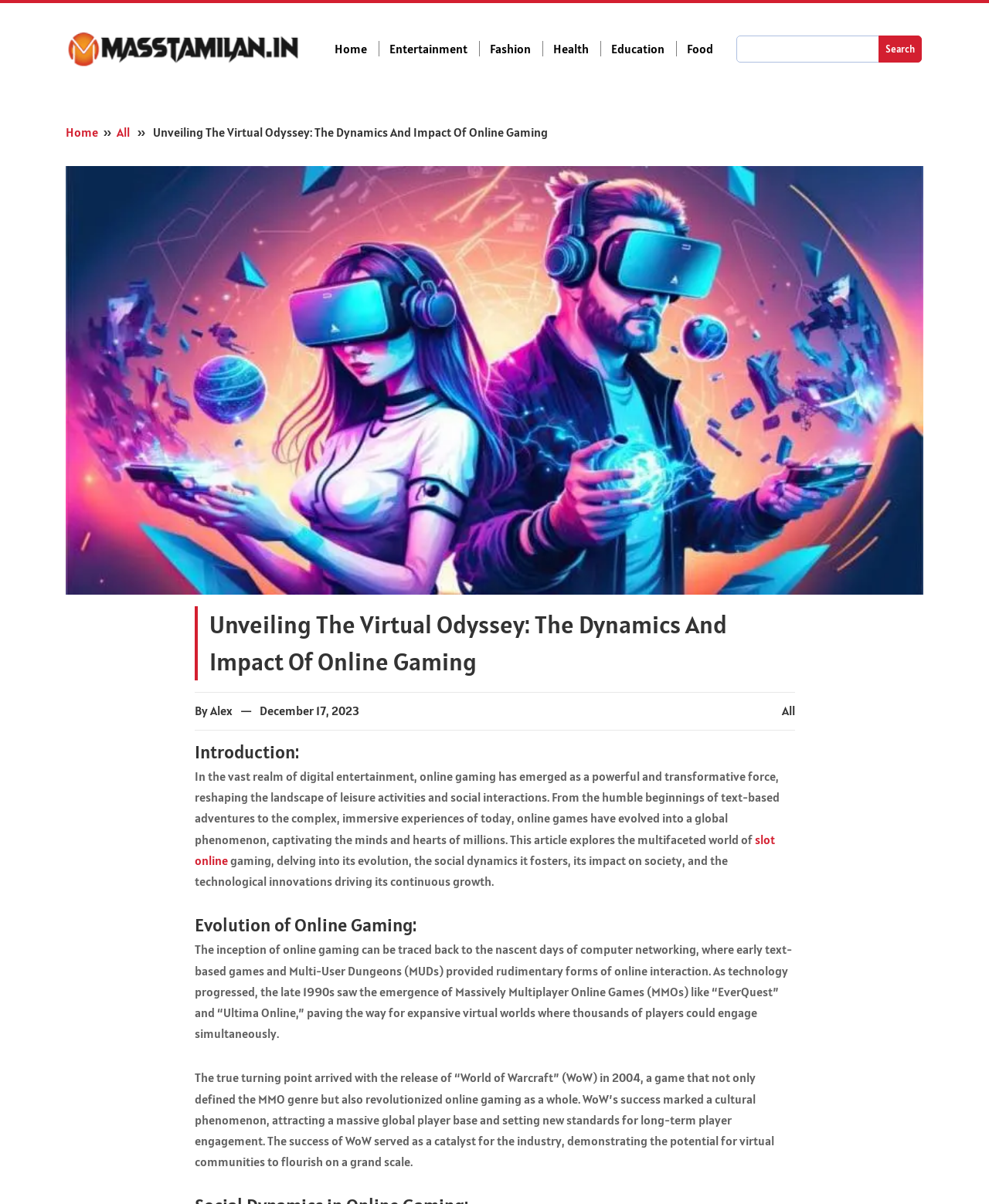Identify the coordinates of the bounding box for the element that must be clicked to accomplish the instruction: "Explore the Entertainment section".

[0.393, 0.034, 0.485, 0.047]